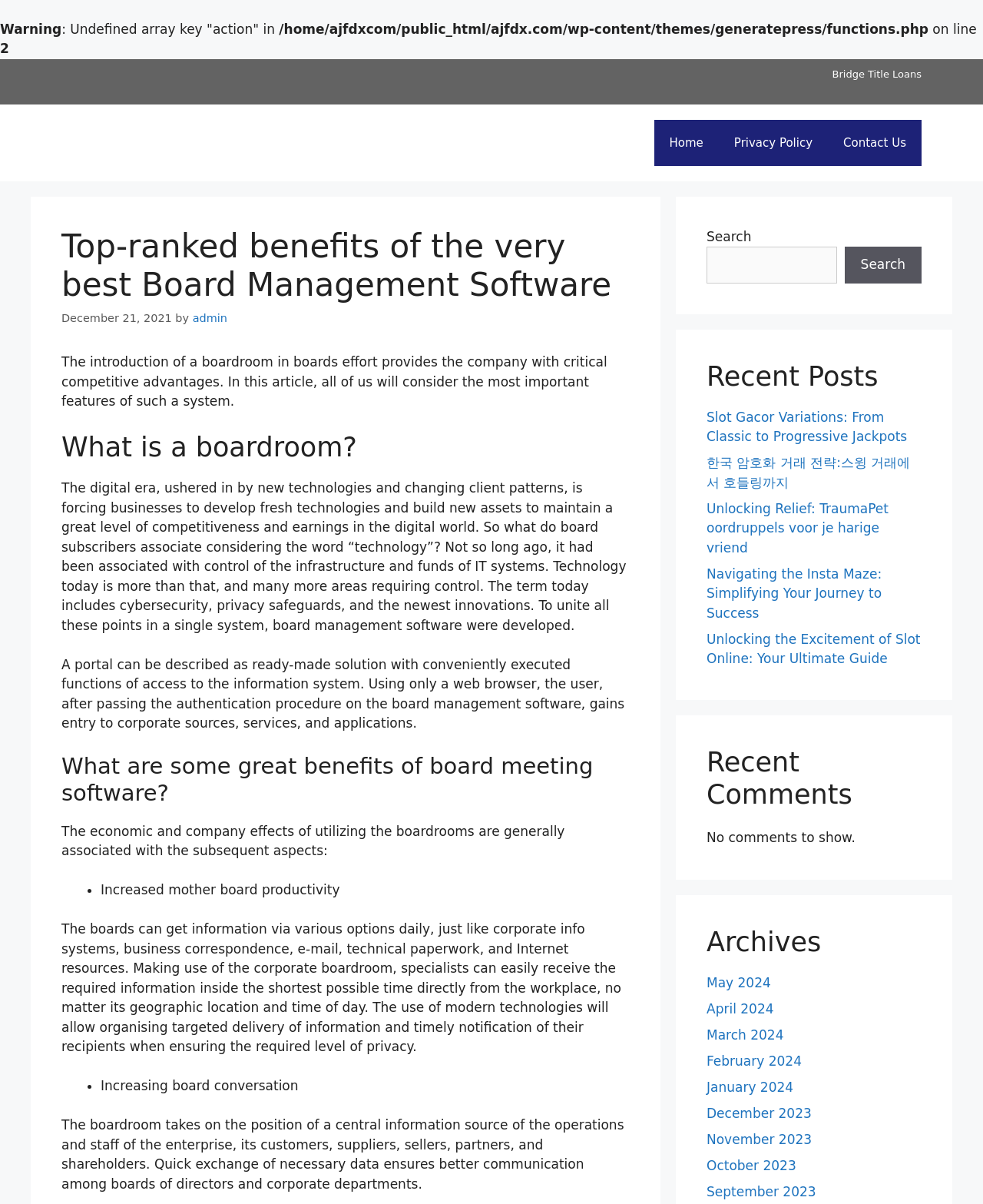Use a single word or phrase to answer the question: 
What are some benefits of board meeting software?

Increased board productivity, Increasing board communication